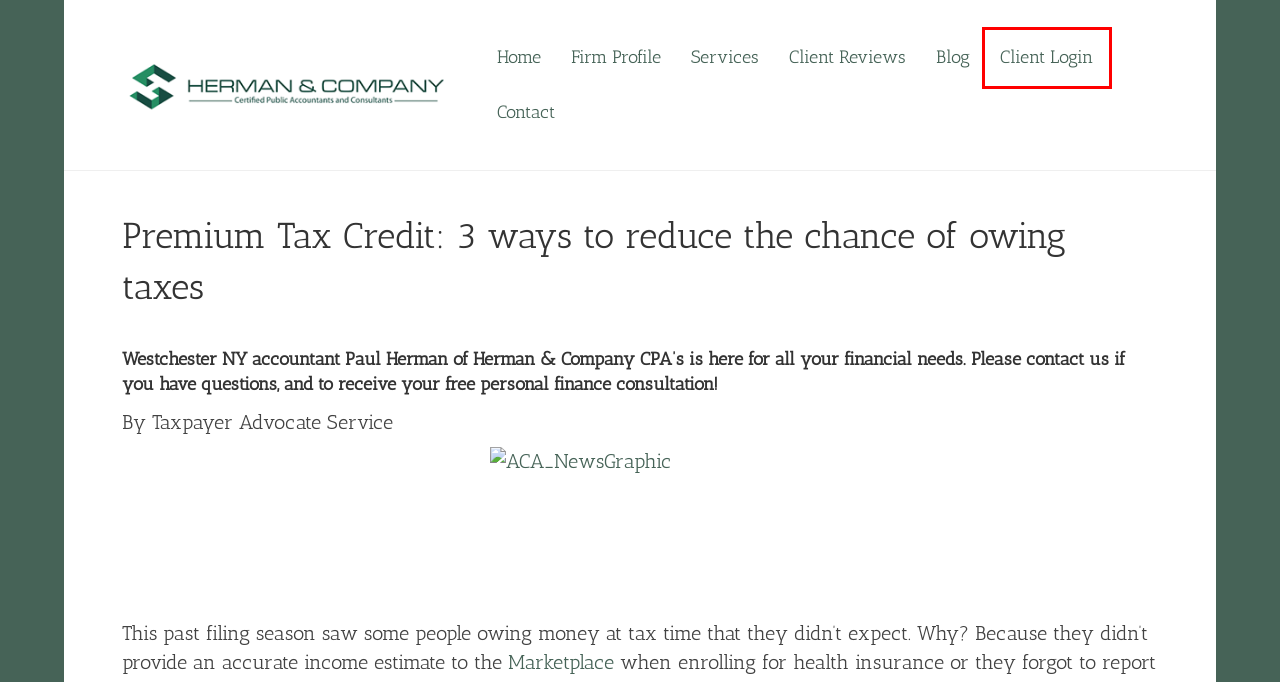You have a screenshot showing a webpage with a red bounding box around a UI element. Choose the webpage description that best matches the new page after clicking the highlighted element. Here are the options:
A. Home - Herman & Co. CPA
B. Contact - Herman & Co. CPA
C. Services - Herman & Co. CPA
D. PortalWeb
E. About - Herman & Co. CPA
F. Client Reviews - Herman & Co. CPA
G. The Health Insurance Marketplace | Internal Revenue Service
H. Blog - Herman & Co. CPA

D